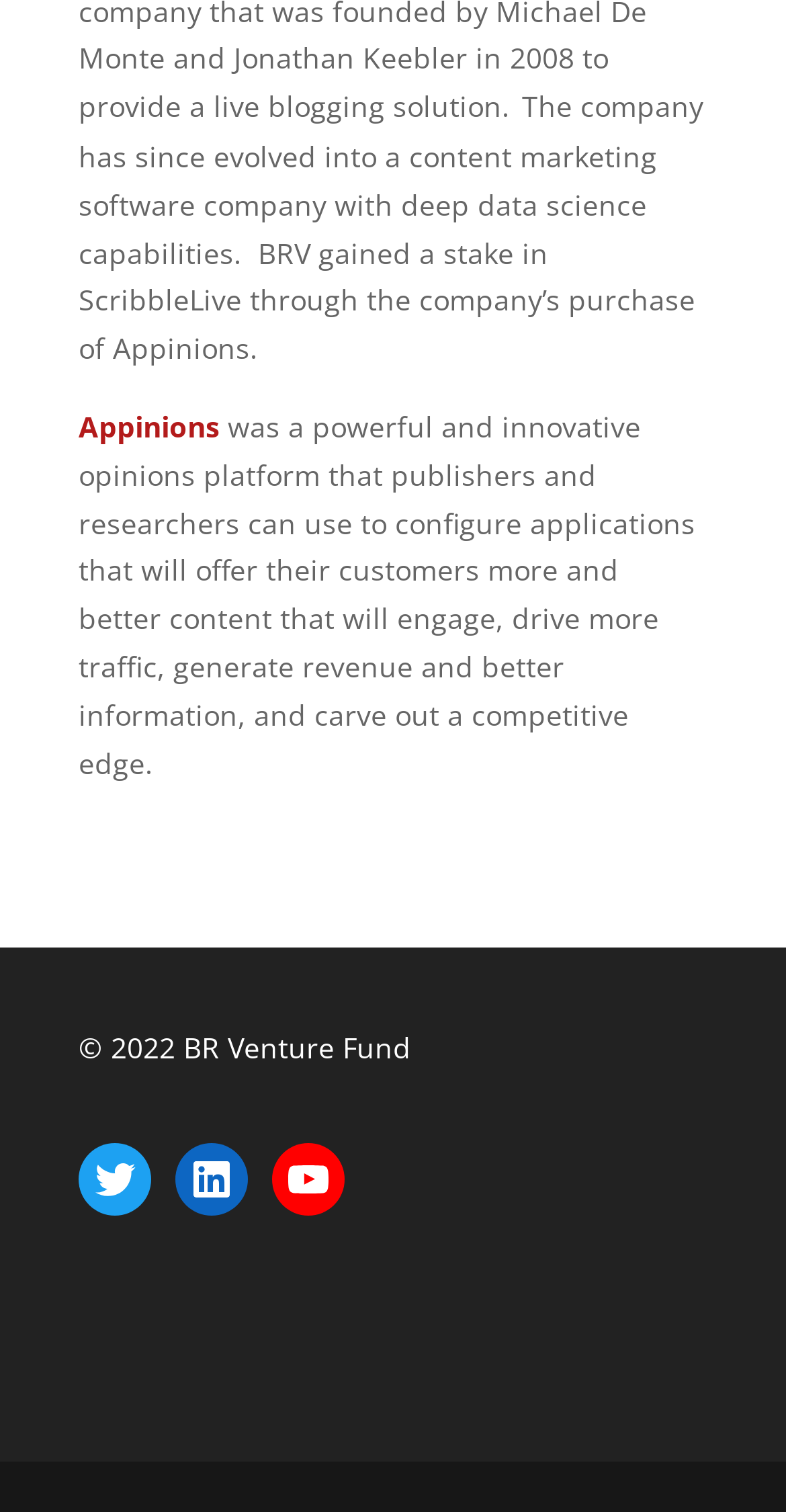Extract the bounding box of the UI element described as: "Appinions".

[0.1, 0.269, 0.279, 0.295]